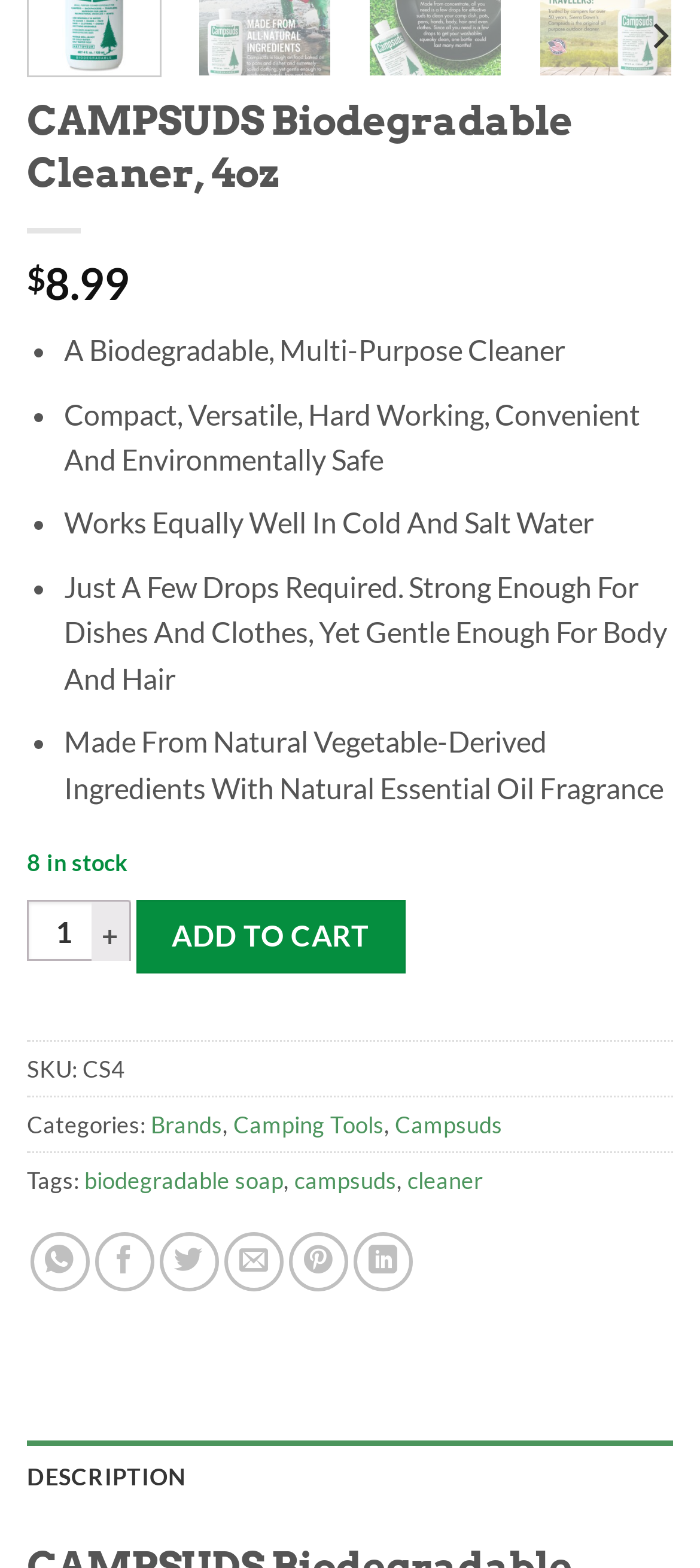Please identify the bounding box coordinates of the element that needs to be clicked to perform the following instruction: "Increase the product quantity".

[0.131, 0.574, 0.186, 0.619]